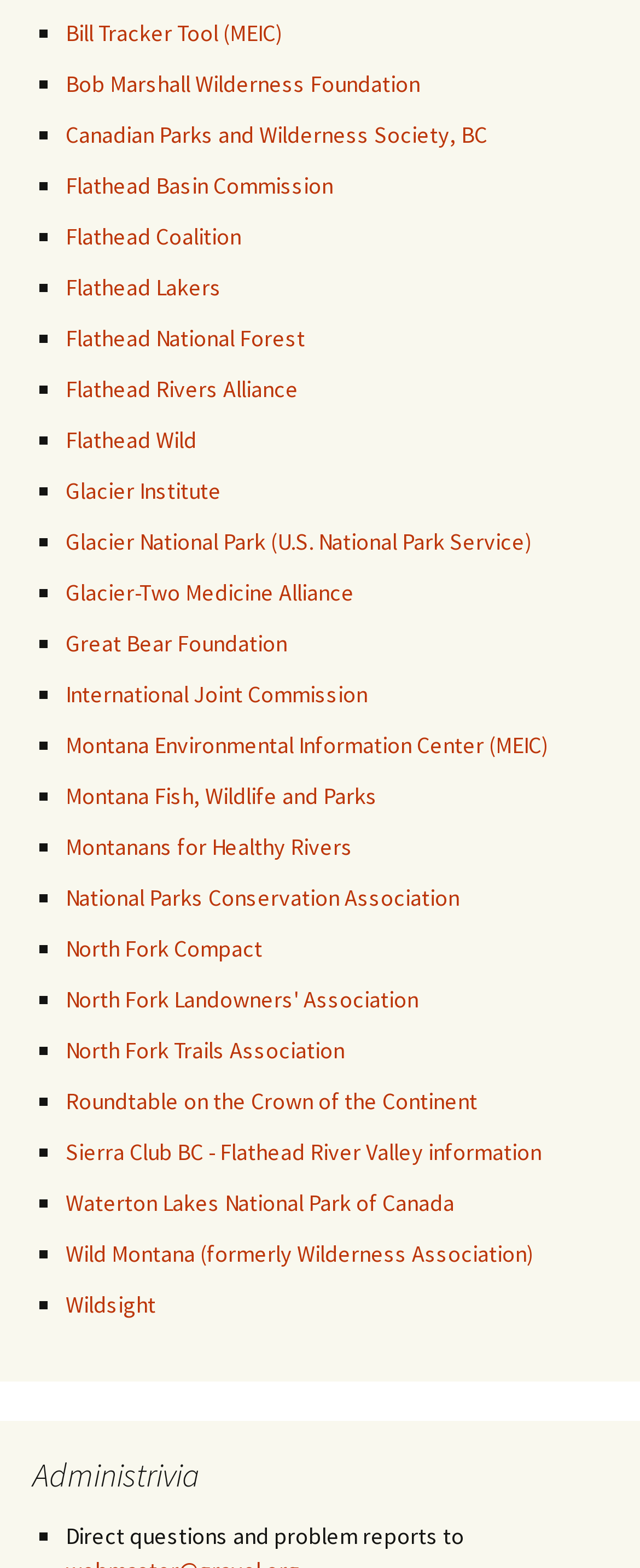Highlight the bounding box coordinates of the element that should be clicked to carry out the following instruction: "Go to Montana Environmental Information Center website". The coordinates must be given as four float numbers ranging from 0 to 1, i.e., [left, top, right, bottom].

[0.103, 0.465, 0.856, 0.484]